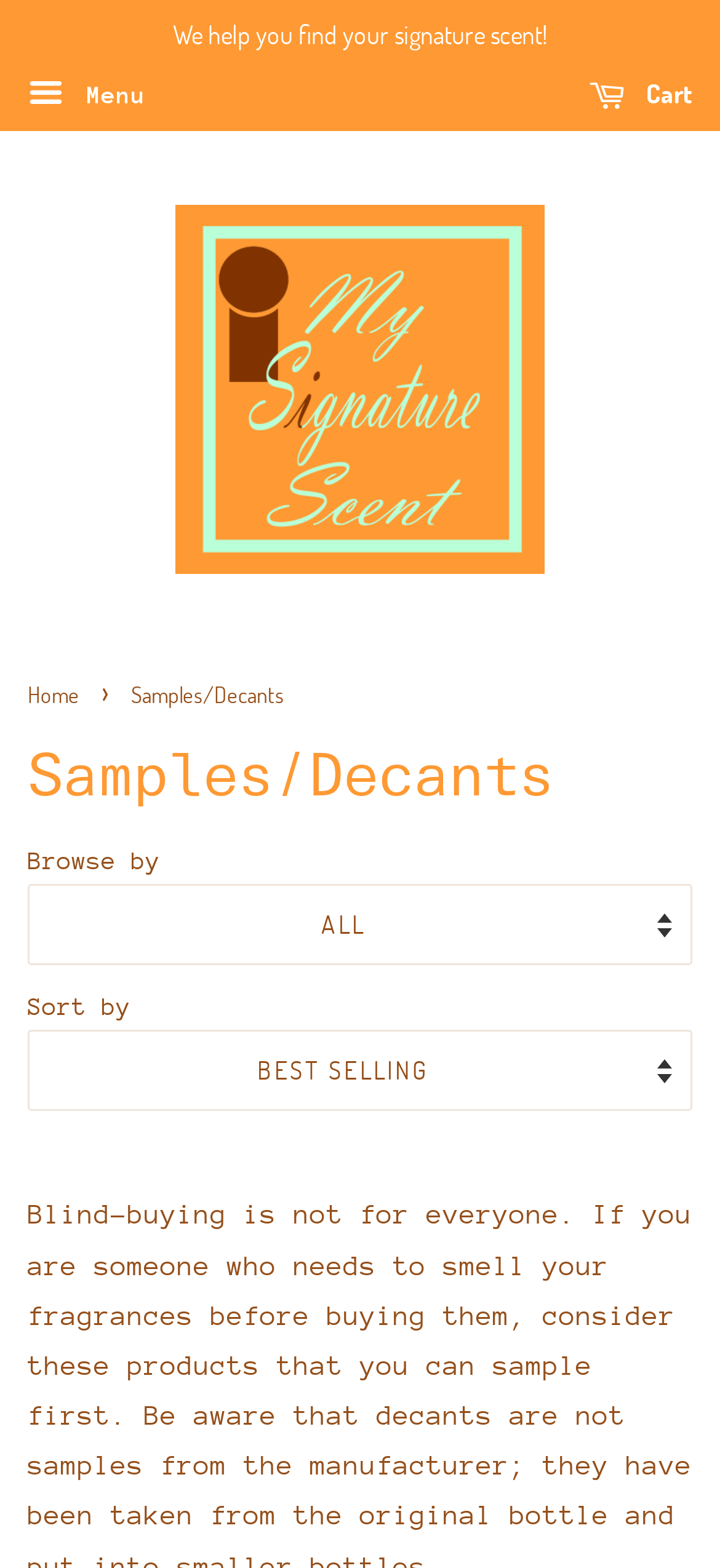Please determine the bounding box coordinates for the element with the description: "Cart 0".

[0.818, 0.042, 0.962, 0.081]